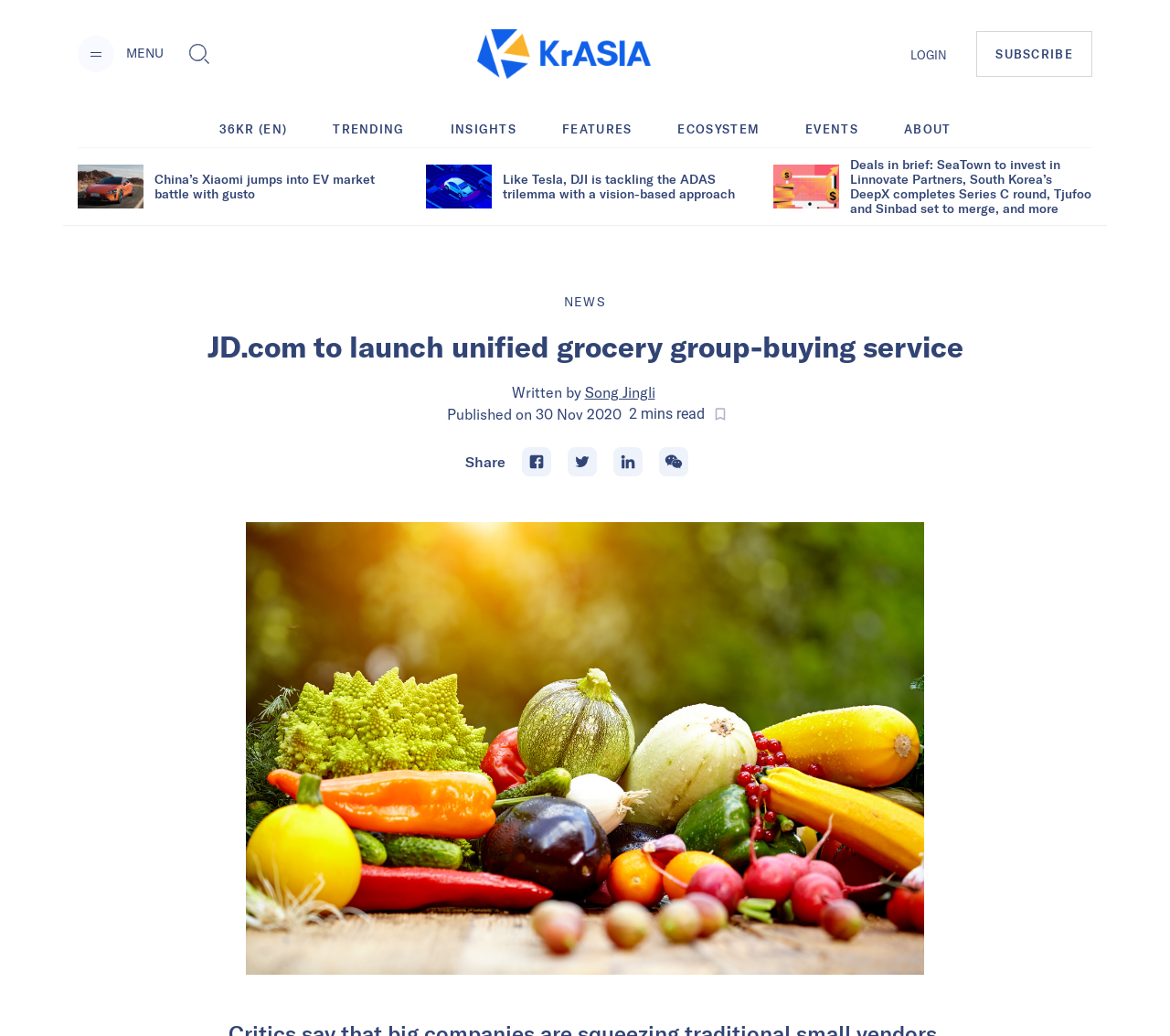What is the name of the website?
Please provide a single word or phrase as the answer based on the screenshot.

KrASIA